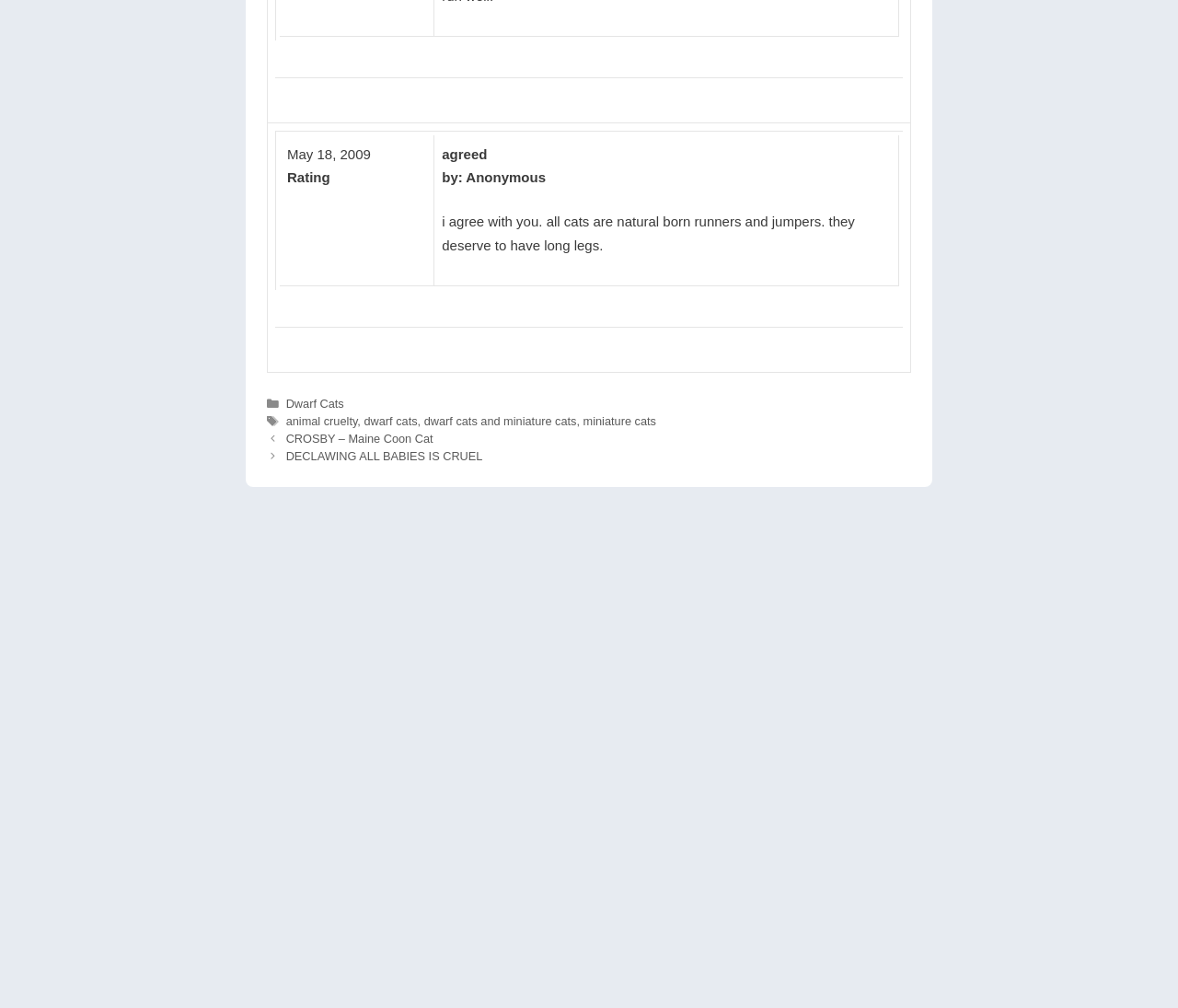Carefully observe the image and respond to the question with a detailed answer:
What is the rating of the post?

The rating of the post can be determined by looking at the images of stars in the gridcell element with the text 'May 18, 2009 Rating star star star star star'. There are 5 star images, indicating a 5-star rating.